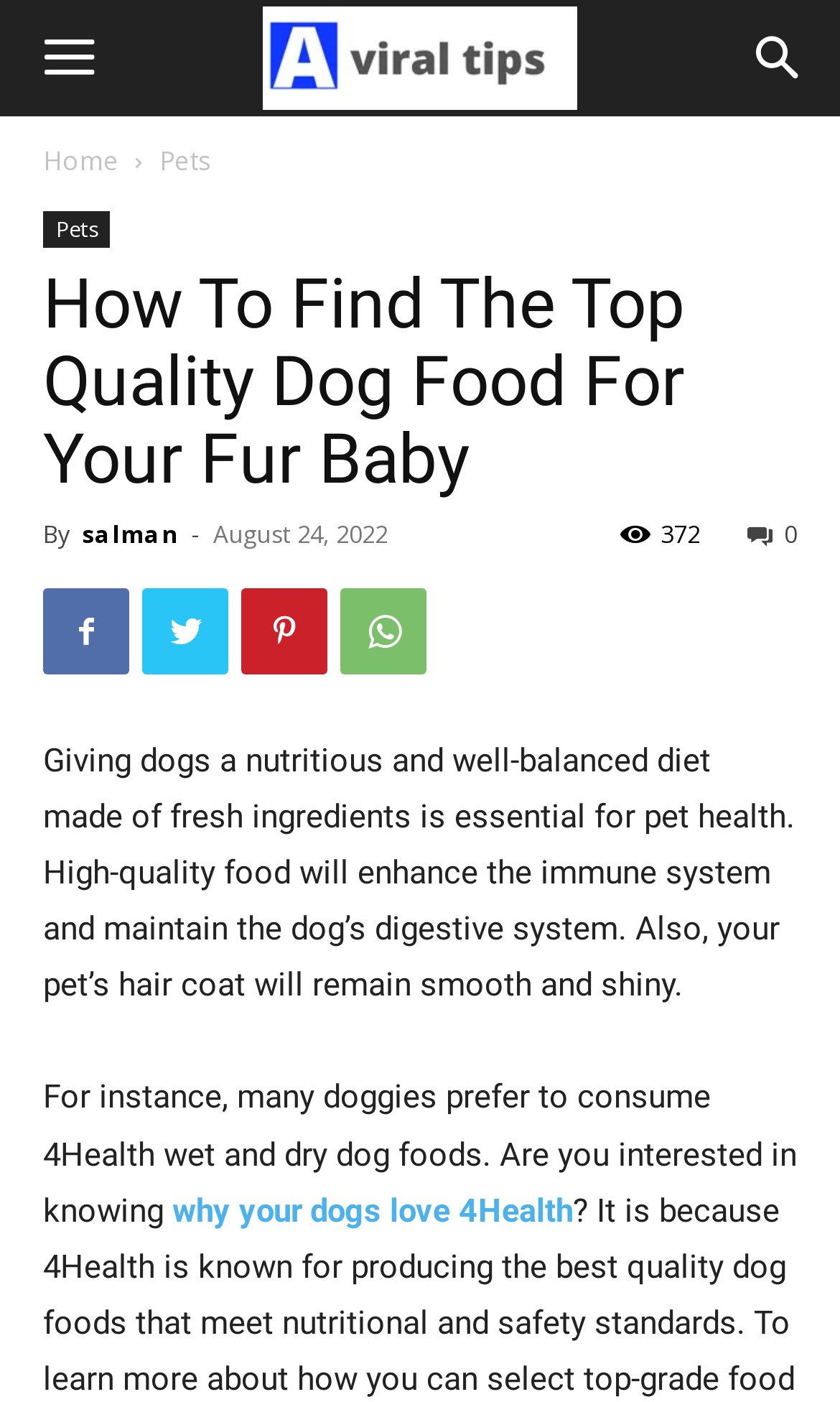Please identify the bounding box coordinates of the area that needs to be clicked to fulfill the following instruction: "go to home page."

[0.051, 0.101, 0.141, 0.128]